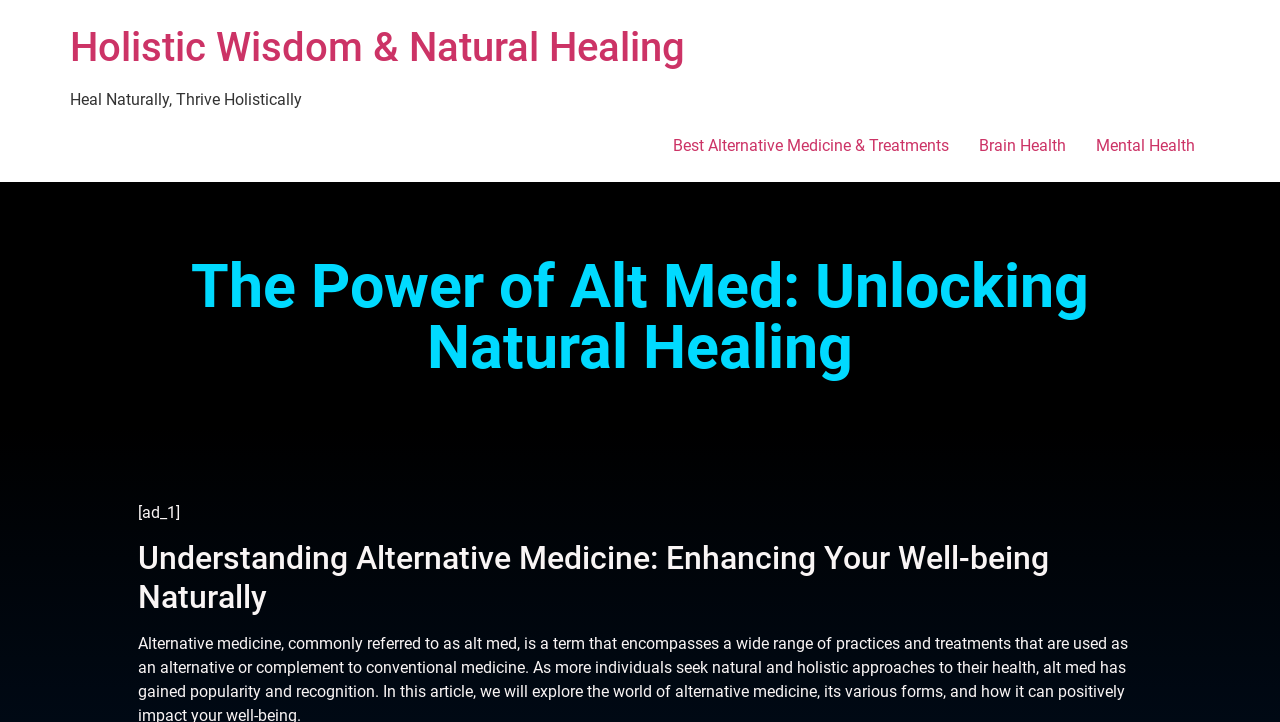Using the format (top-left x, top-left y, bottom-right x, bottom-right y), provide the bounding box coordinates for the described UI element. All values should be floating point numbers between 0 and 1: Mental Health

[0.845, 0.175, 0.945, 0.23]